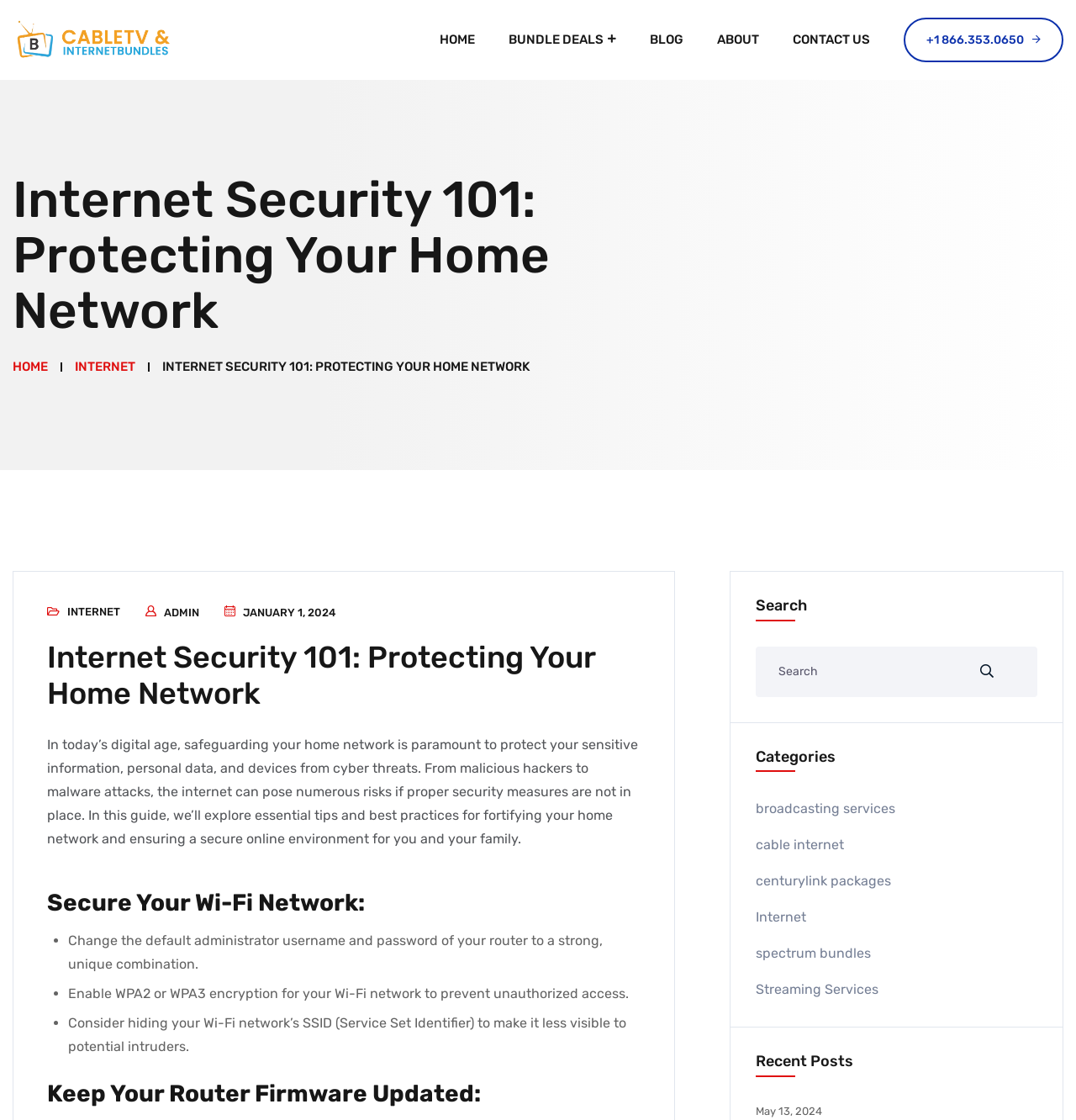Refer to the screenshot and answer the following question in detail:
What is the main topic of this webpage?

The main topic of this webpage is Internet Security 101, which is evident from the heading 'Internet Security 101: Protecting Your Home Network' and the content that follows, providing essential tips and best practices for fortifying home networks and ensuring a secure online environment.